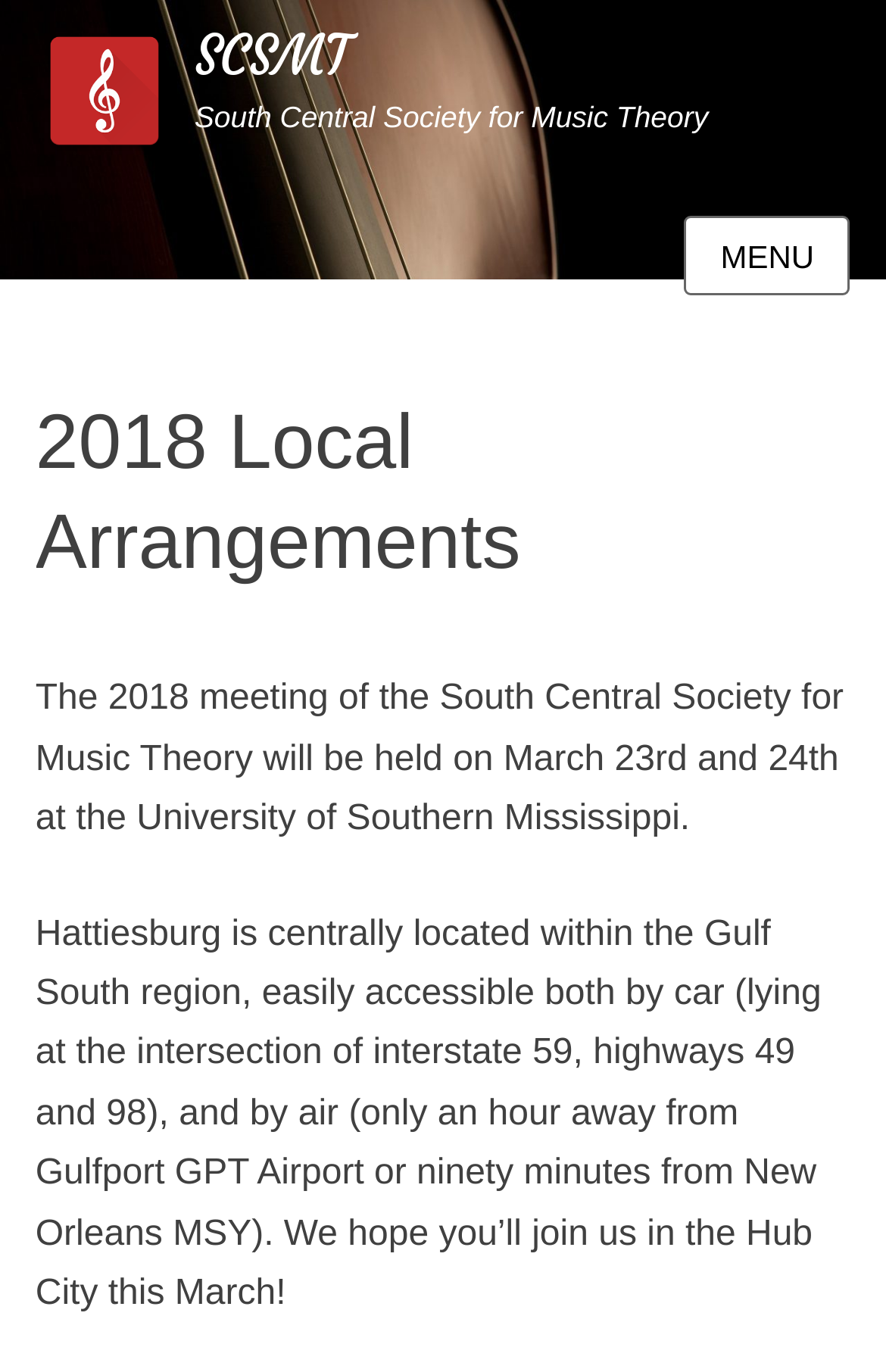Describe all the visual and textual components of the webpage comprehensively.

The webpage is about the 2018 Local Arrangements of the South Central Society for Music Theory (SCSMT). At the top left, there is a link and an image with the text "SCSMT". Next to it, on the same line, there is another link with the same text "SCSMT". Below these links, there is a static text that reads "South Central Society for Music Theory". 

On the top right, there is a button labeled "MENU". Below the button, there is a header section that contains a heading "2018 Local Arrangements". Under the heading, there are two paragraphs of text. The first paragraph describes the meeting details, stating that the 2018 meeting will be held on March 23rd and 24th at the University of Southern Mississippi. The second paragraph provides information about the location, Hattiesburg, mentioning its accessibility by car and air.